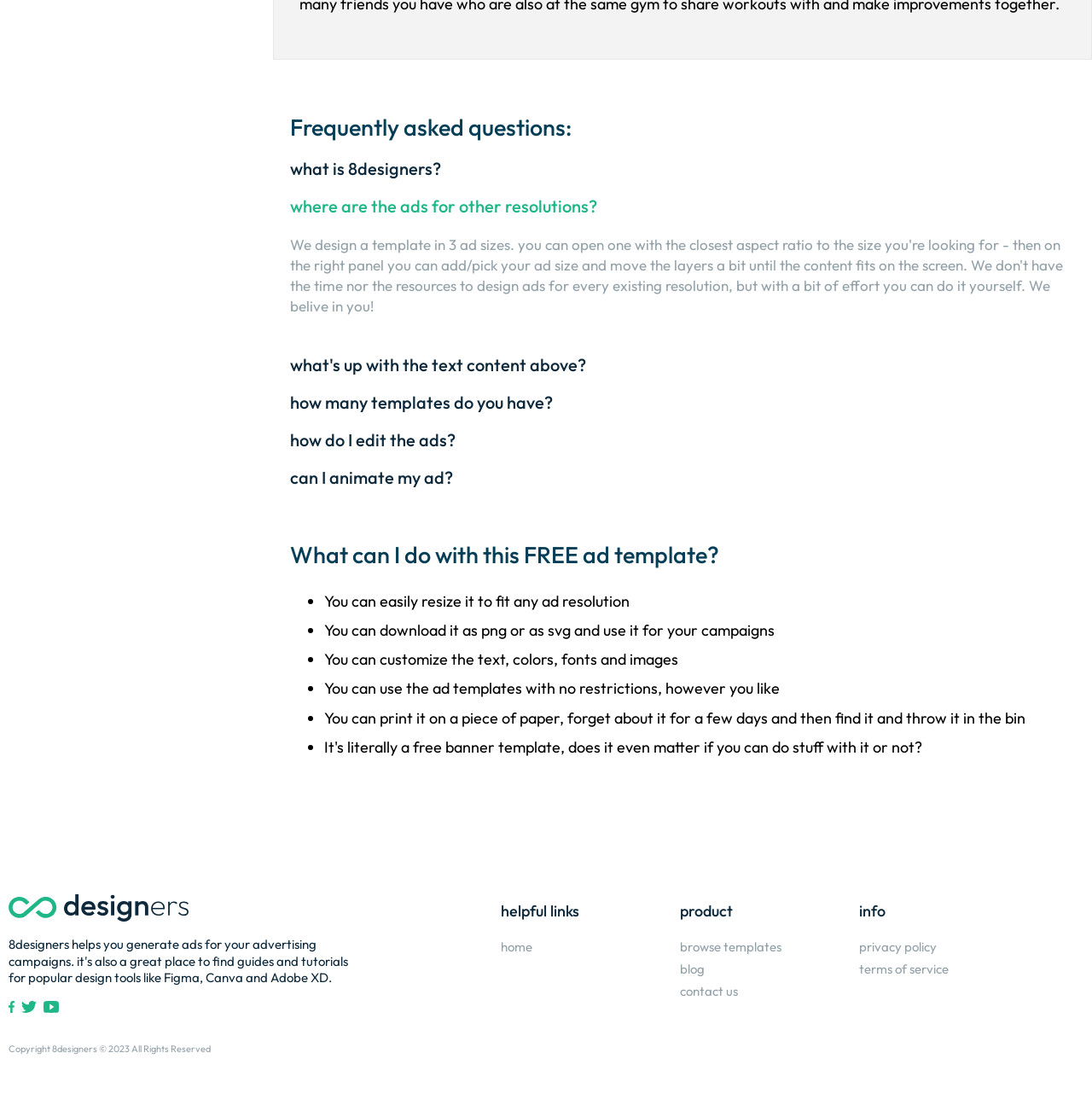Please provide a short answer using a single word or phrase for the question:
What are the categories of links at the bottom of the webpage?

Helpful links, product, info